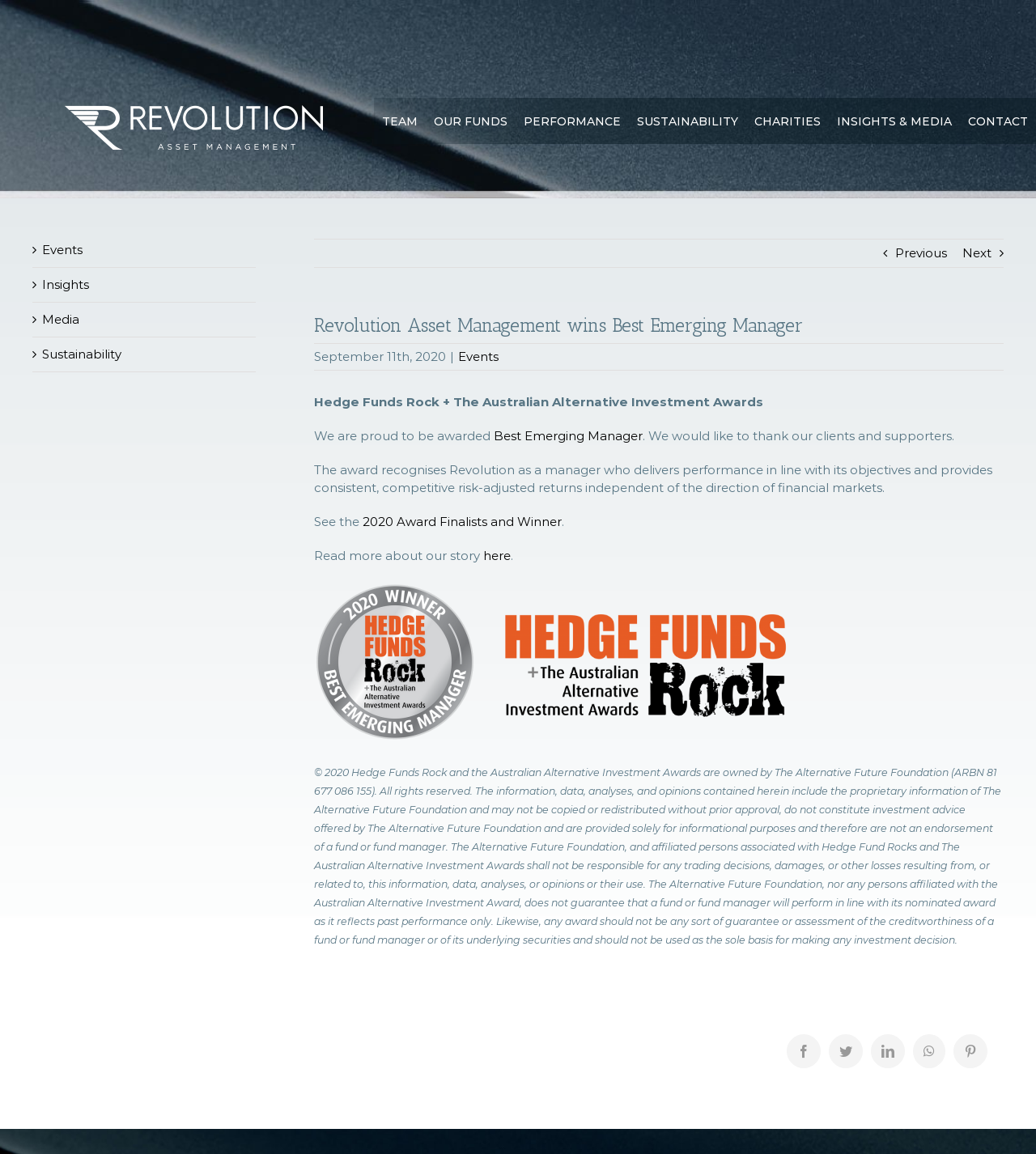Using the provided description: "Our Funds", find the bounding box coordinates of the corresponding UI element. The output should be four float numbers between 0 and 1, in the format [left, top, right, bottom].

[0.411, 0.056, 0.498, 0.154]